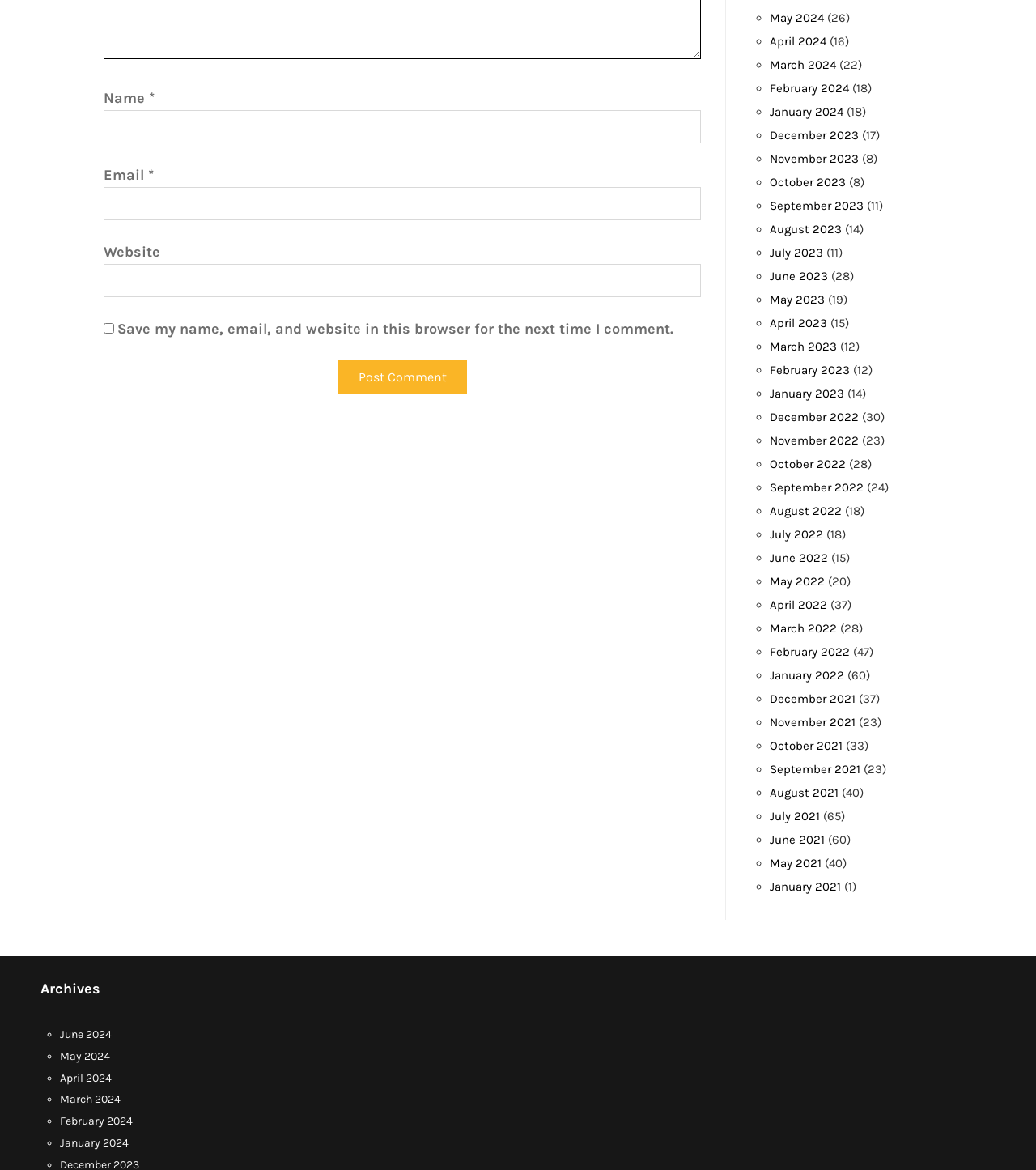Can you identify the bounding box coordinates of the clickable region needed to carry out this instruction: 'View the 'May 2024' comments'? The coordinates should be four float numbers within the range of 0 to 1, stated as [left, top, right, bottom].

[0.743, 0.009, 0.795, 0.021]